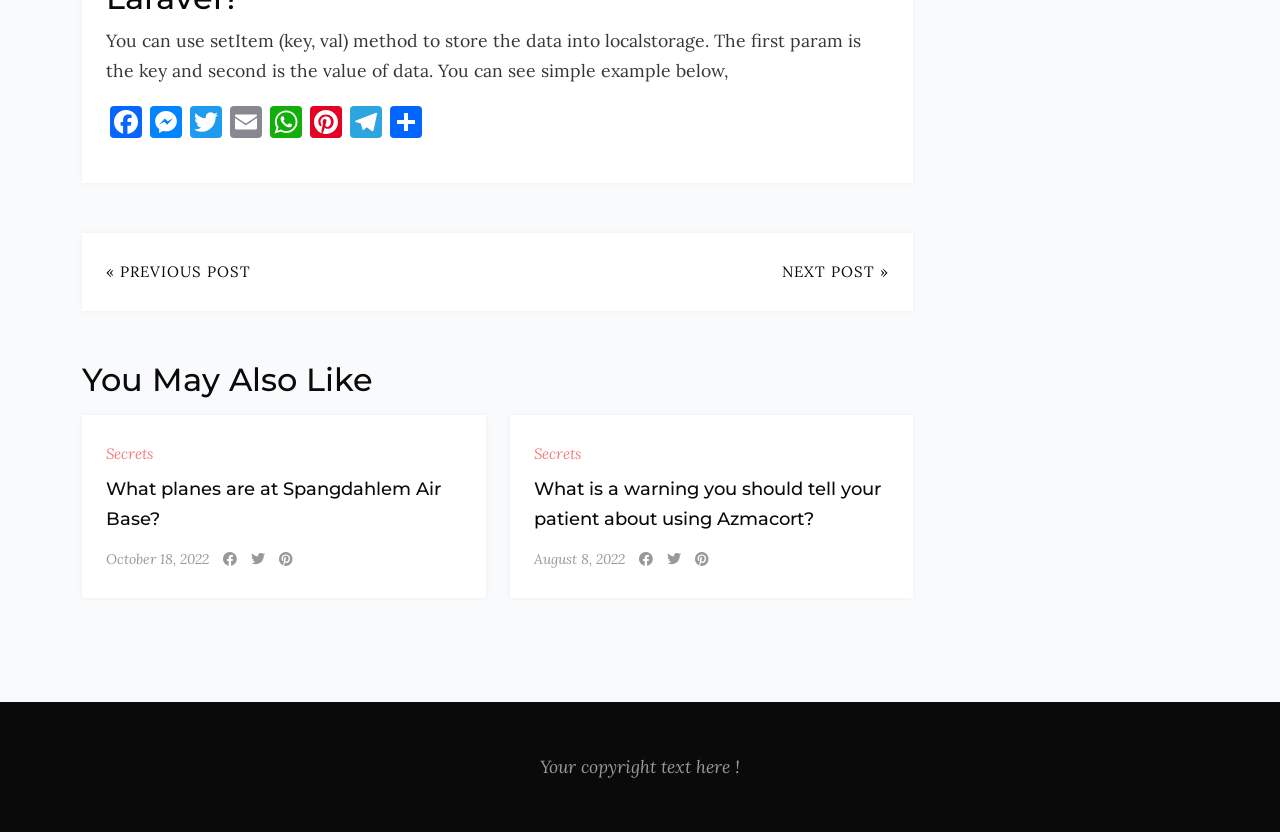Specify the bounding box coordinates of the area that needs to be clicked to achieve the following instruction: "Read about What planes are at Spangdahlem Air Base?".

[0.083, 0.564, 0.361, 0.636]